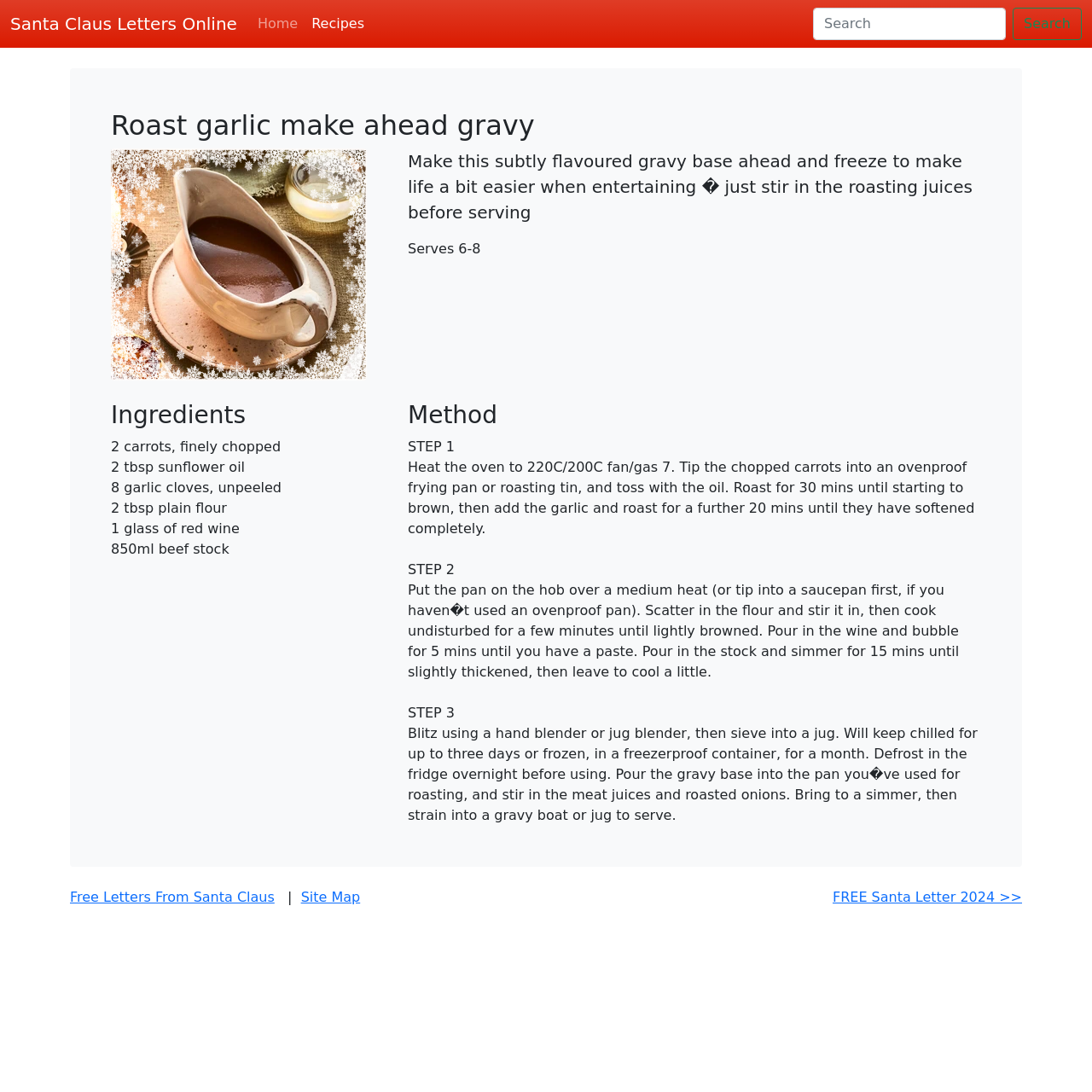Please identify the bounding box coordinates of the clickable area that will fulfill the following instruction: "View the recipe for Roast garlic make ahead gravy". The coordinates should be in the format of four float numbers between 0 and 1, i.e., [left, top, right, bottom].

[0.092, 0.1, 0.908, 0.13]